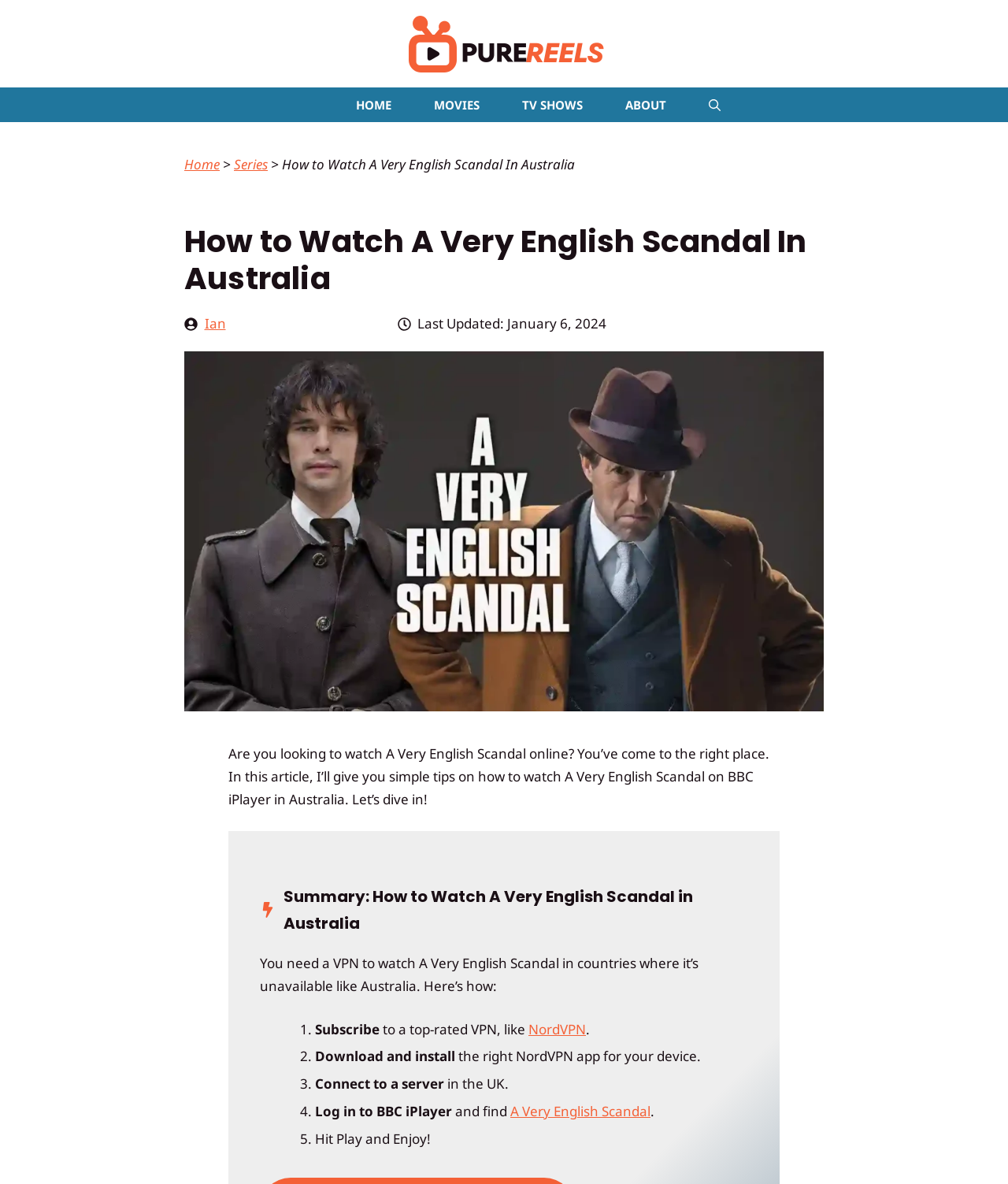What is the name of the website?
Please provide a comprehensive answer based on the contents of the image.

The name of the website can be found in the banner section at the top of the webpage, where it says 'PureReels'.